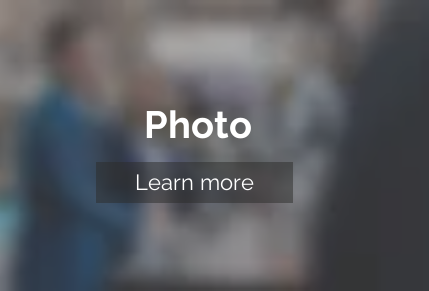What is the purpose of the 'Learn more' button?
Please ensure your answer is as detailed and informative as possible.

The 'Learn more' button is placed beneath the central word 'Photo', inviting viewers to explore additional content related to the image, which implies that there is more information available beyond what is shown in the snapshot.